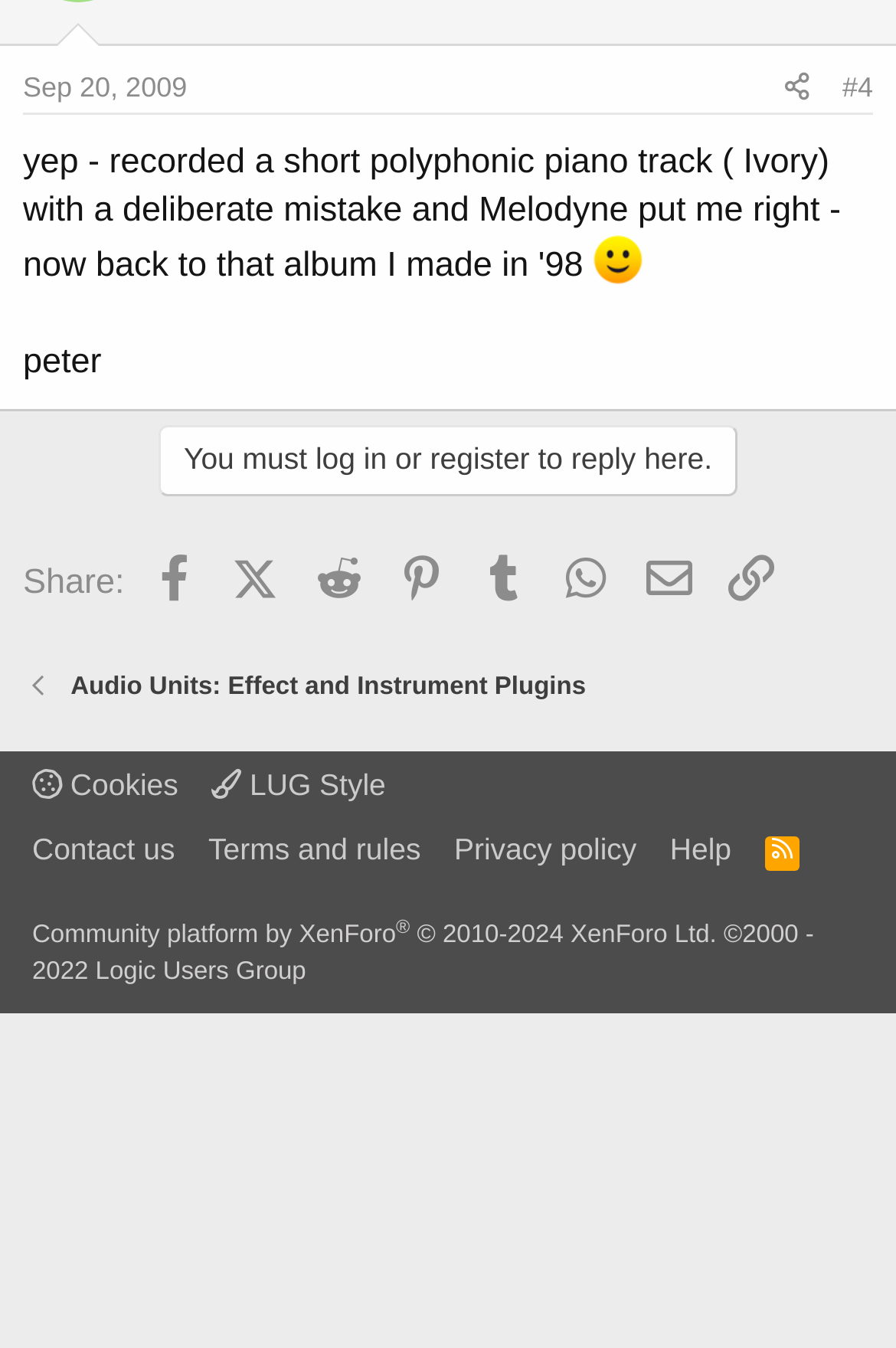Locate the coordinates of the bounding box for the clickable region that fulfills this instruction: "Click on the 'Help' link".

[0.737, 0.614, 0.827, 0.647]